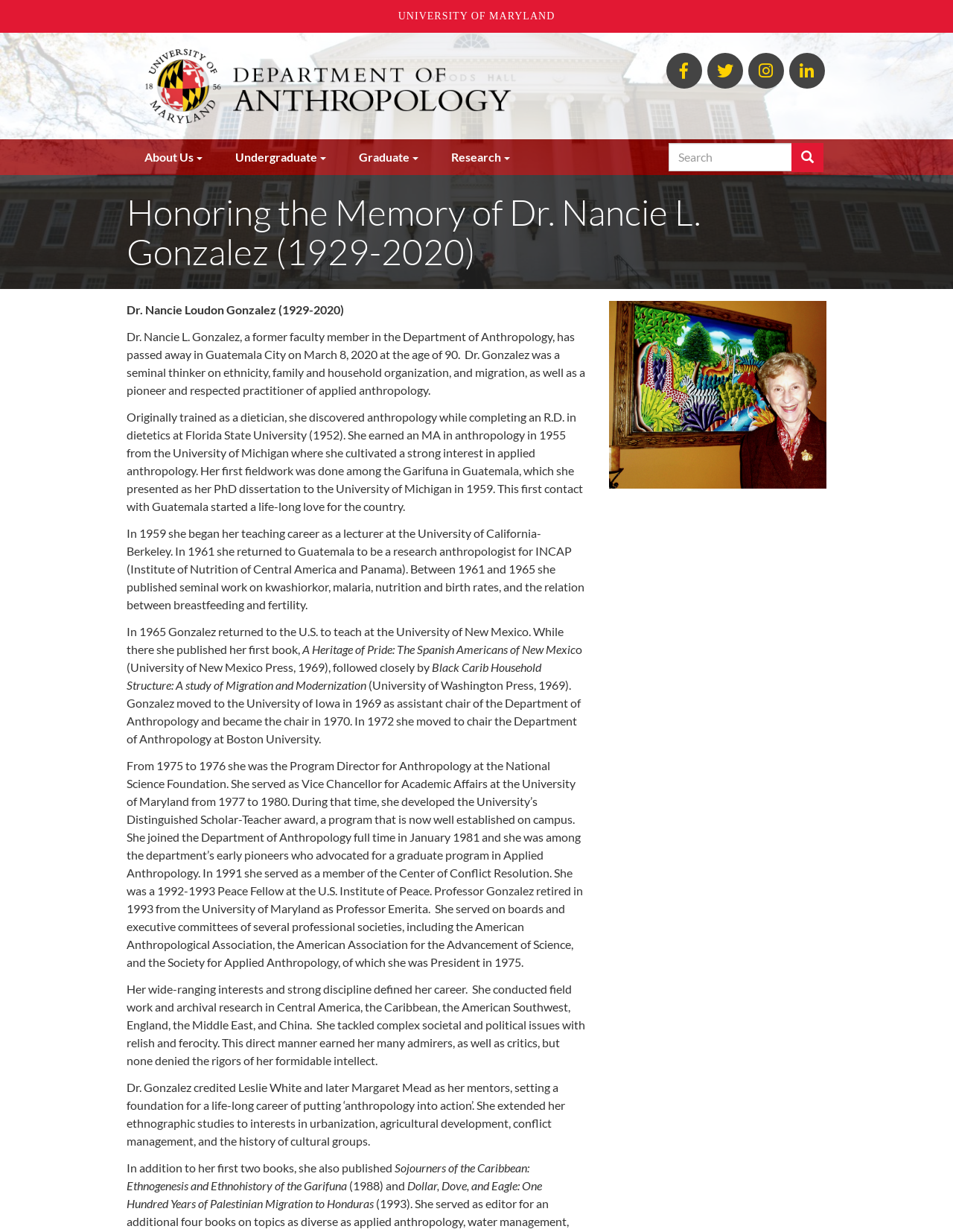What is the location of the image of Dr. Gonzalez?
Please respond to the question with a detailed and thorough explanation.

I found the answer by looking at the image element with the bounding box coordinates [0.639, 0.244, 0.867, 0.397] and determining that it is located on the right side of the page.